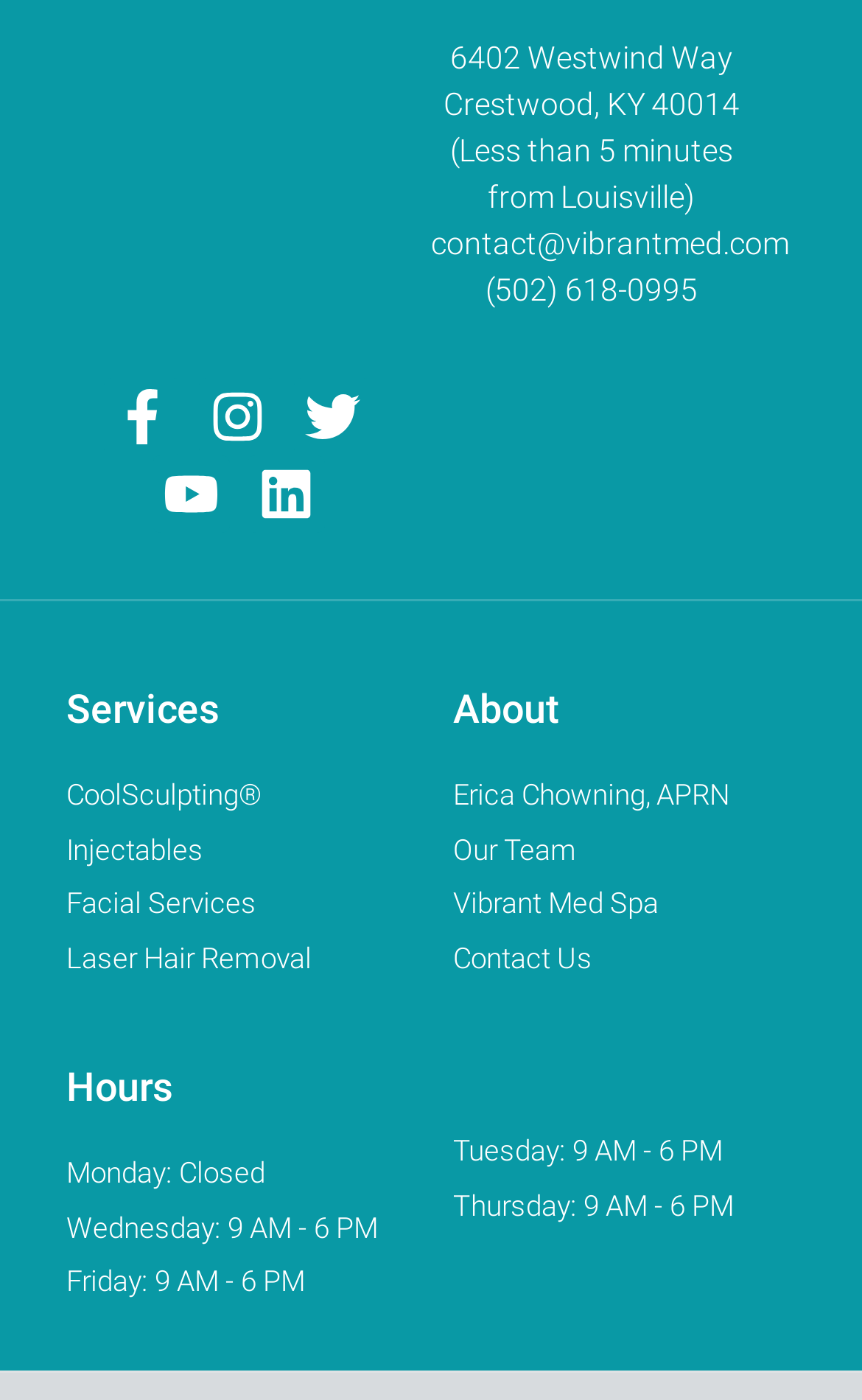Determine the bounding box coordinates of the region that needs to be clicked to achieve the task: "View hours on Tuesday".

[0.526, 0.811, 0.838, 0.834]